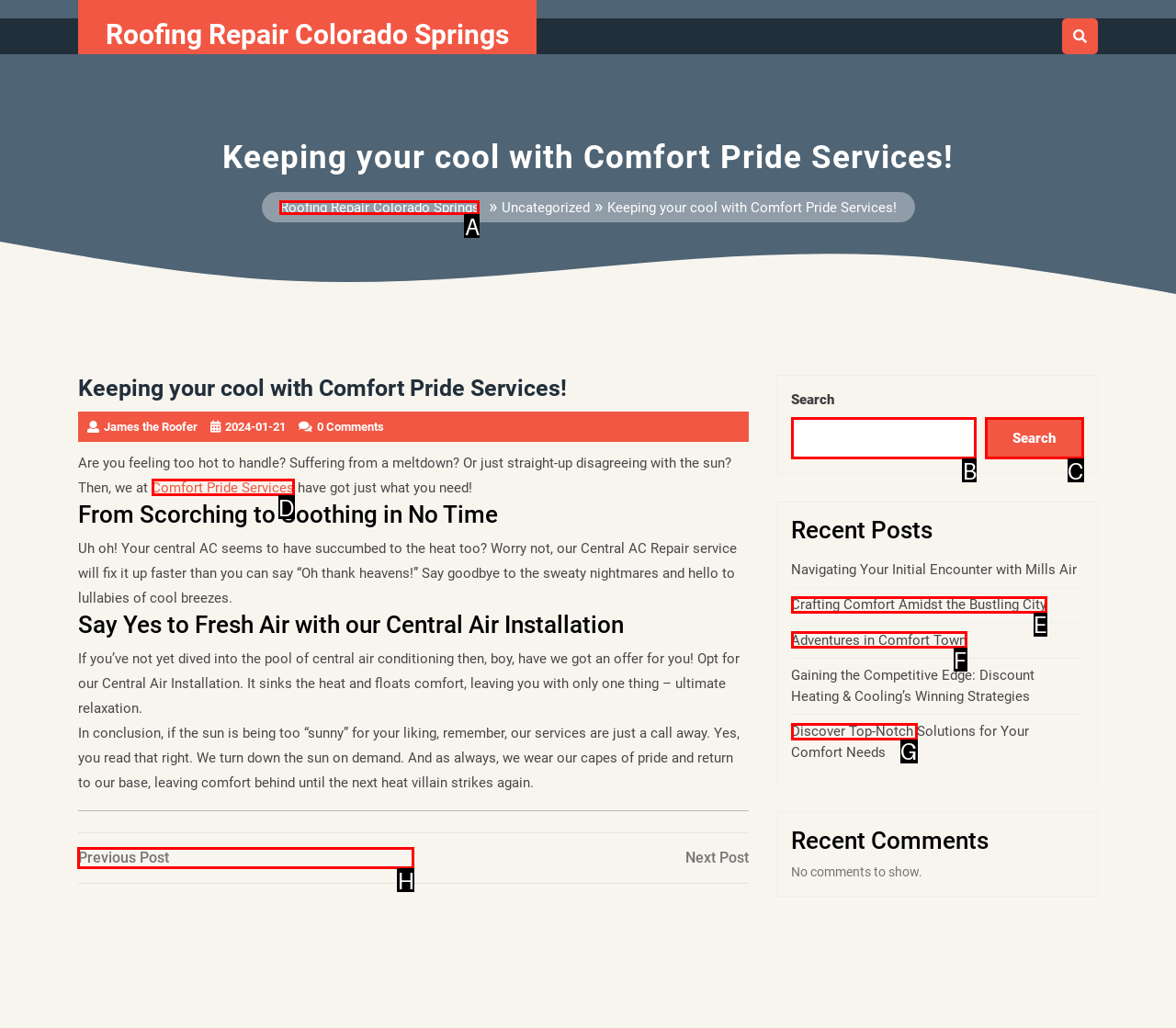Identify the letter of the UI element needed to carry out the task: Go to the previous post
Reply with the letter of the chosen option.

H